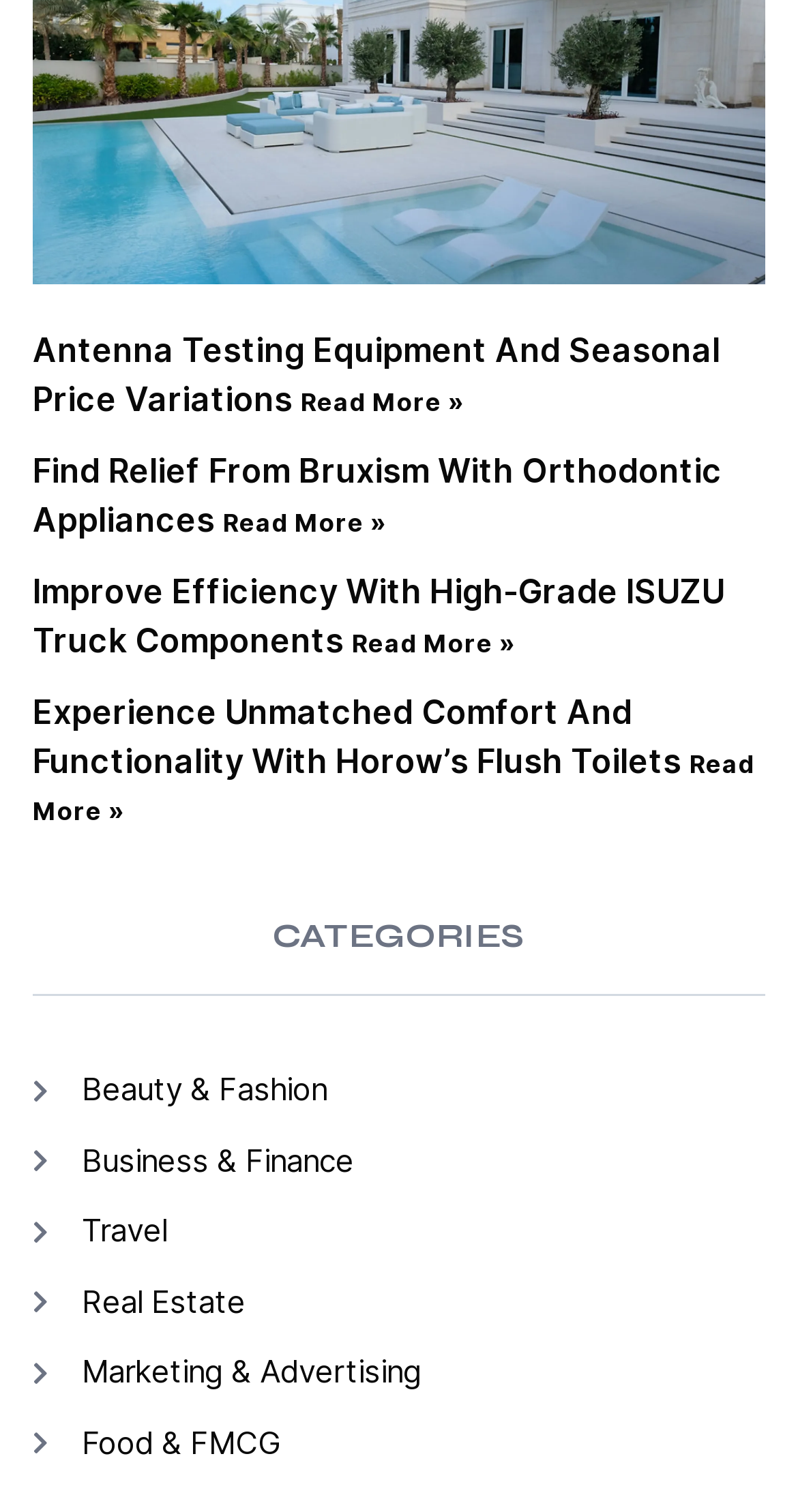What is the position of the 'Travel' category?
Based on the visual details in the image, please answer the question thoroughly.

The categories are listed in the order of 'Beauty & Fashion', 'Business & Finance', 'Travel', and so on. Therefore, the 'Travel' category is in the third position.